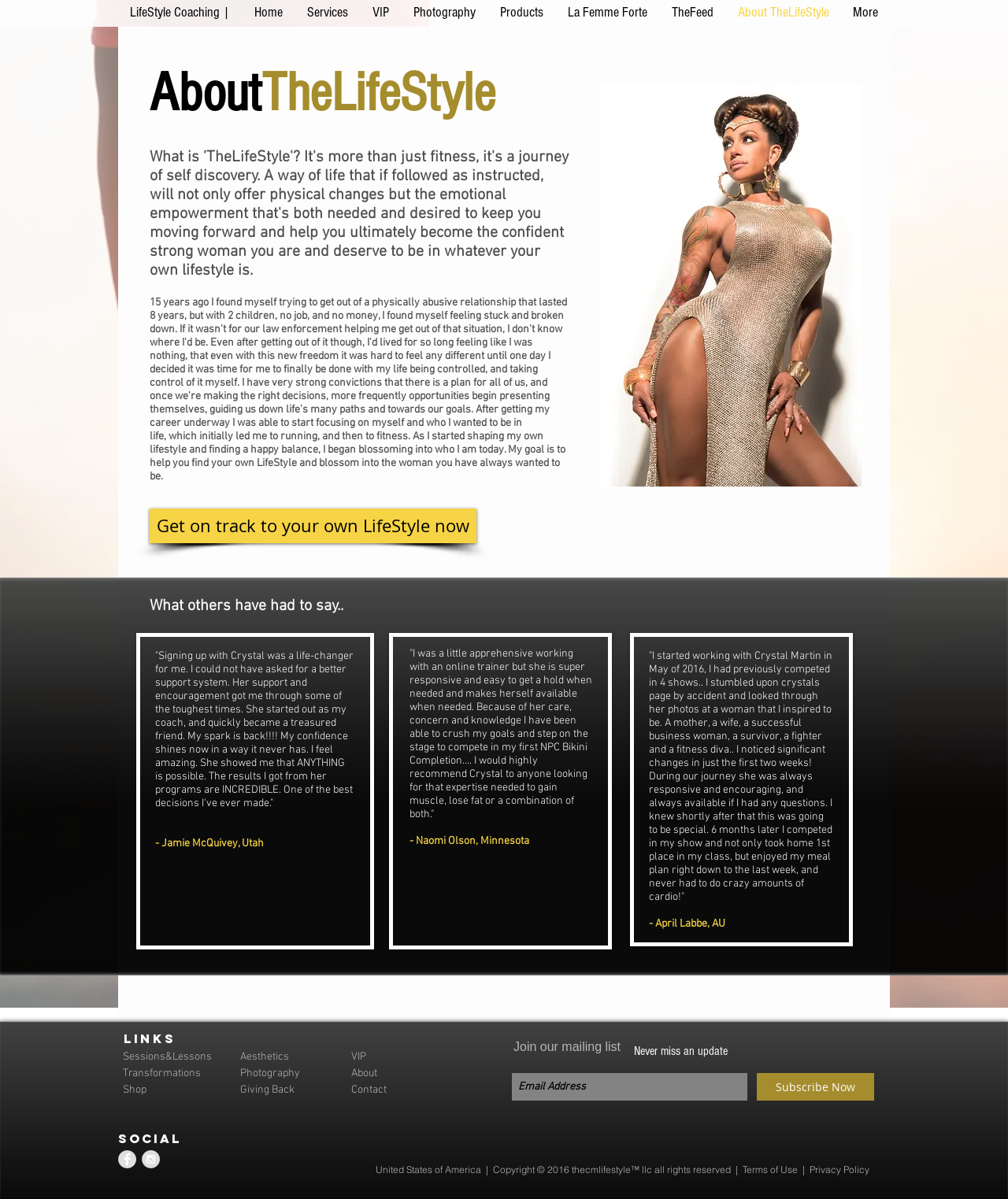What is the purpose of the 'Get on track to your own LifeStyle now' link? Based on the image, give a response in one word or a short phrase.

To get lifestyle coaching